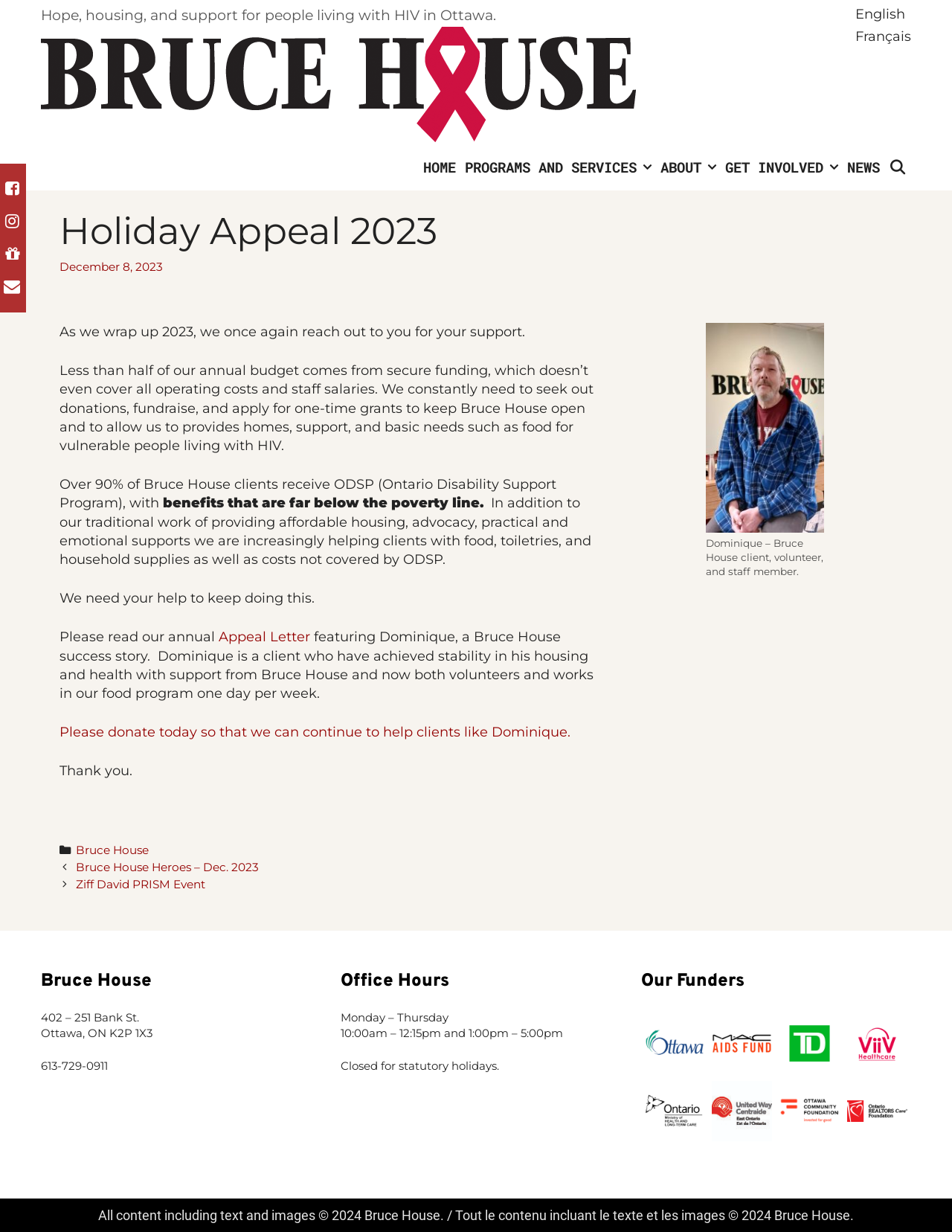Given the element description "December 8, 2023December 8, 2023" in the screenshot, predict the bounding box coordinates of that UI element.

[0.062, 0.211, 0.171, 0.222]